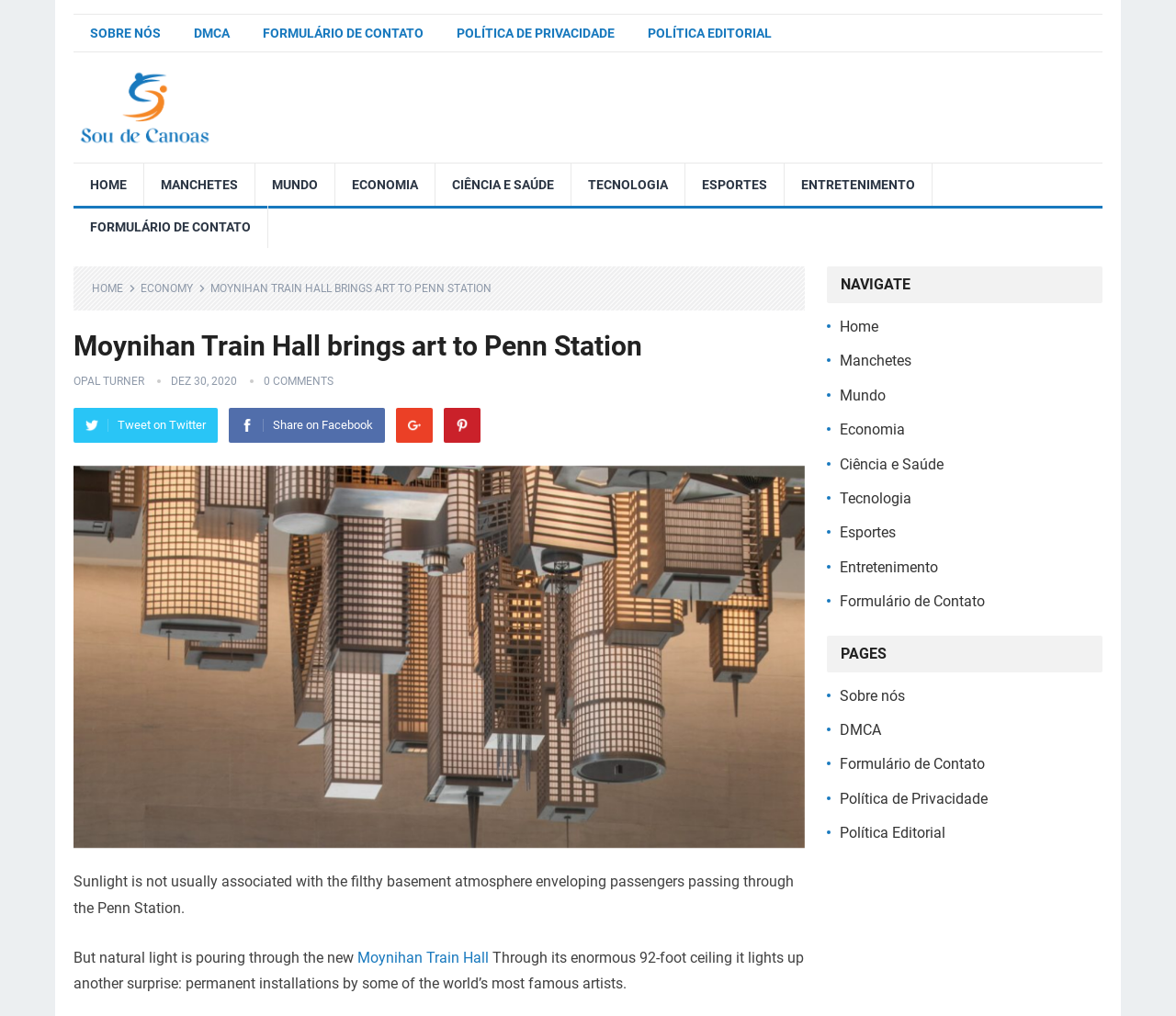Please locate the bounding box coordinates of the region I need to click to follow this instruction: "Contact us through the contact form".

[0.062, 0.203, 0.227, 0.244]